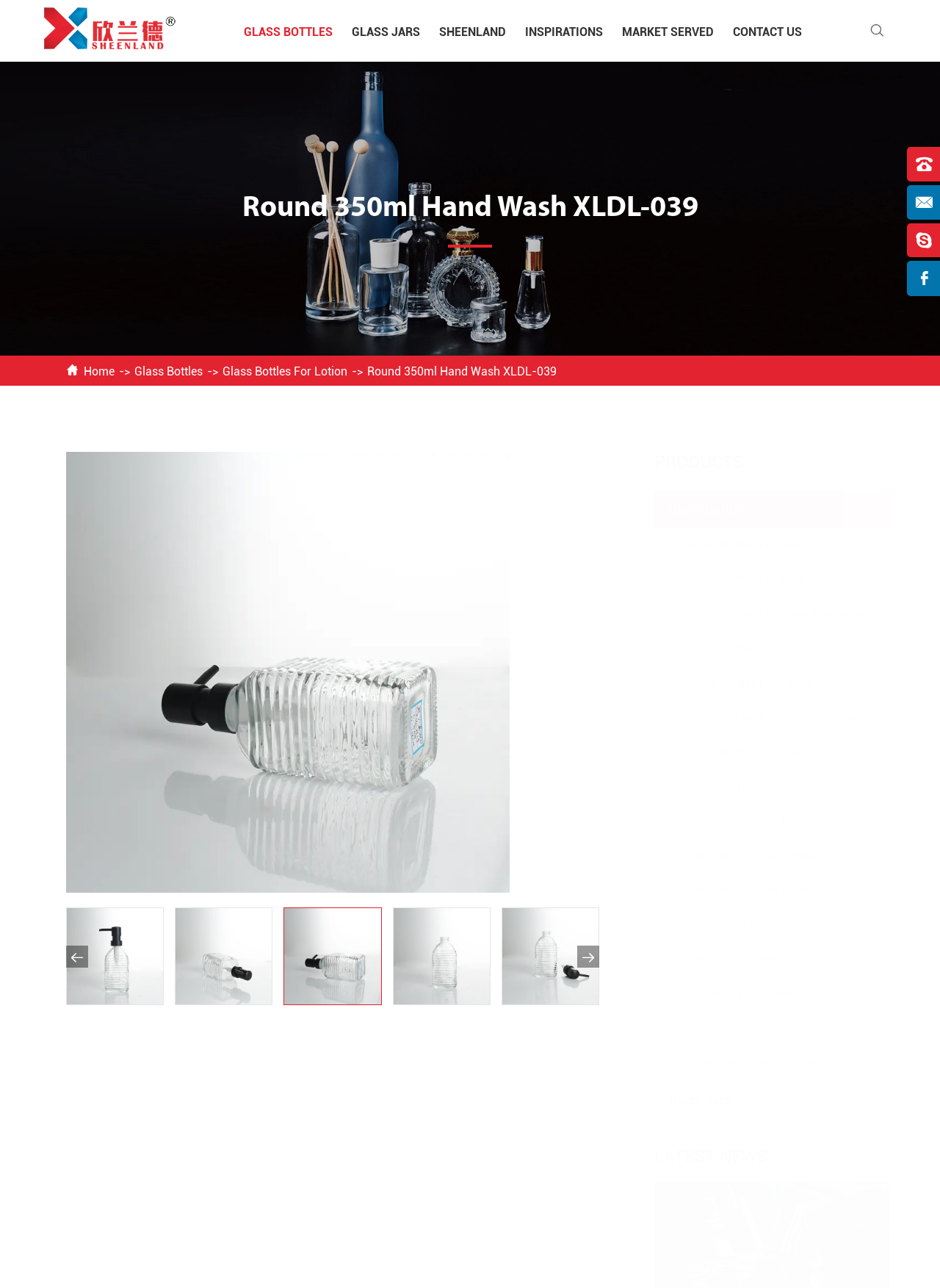Please identify the bounding box coordinates of the element's region that I should click in order to complete the following instruction: "Go to the 'CONTACT US' page". The bounding box coordinates consist of four float numbers between 0 and 1, i.e., [left, top, right, bottom].

[0.78, 0.019, 0.853, 0.03]